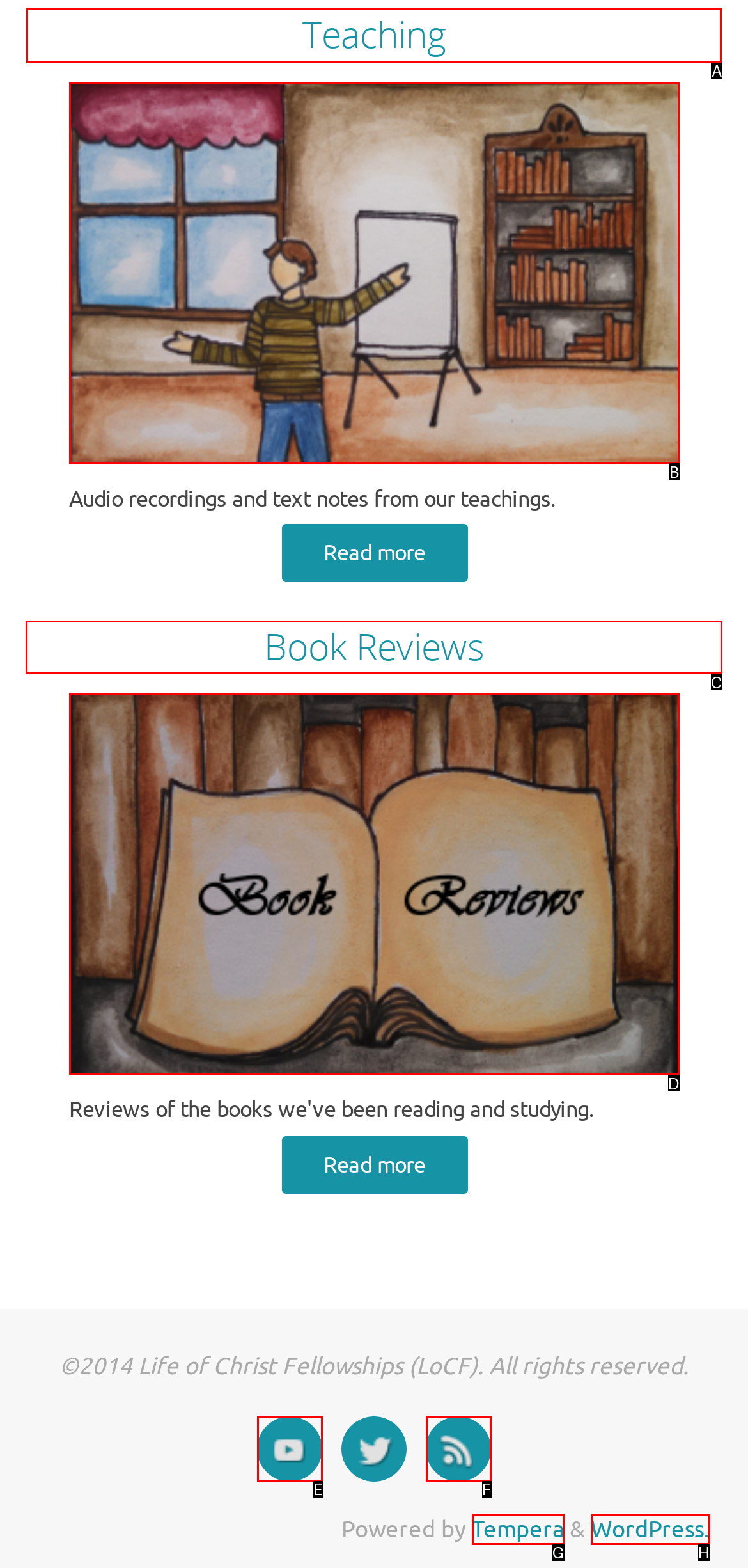Tell me which option I should click to complete the following task: Visit Book Reviews Answer with the option's letter from the given choices directly.

C